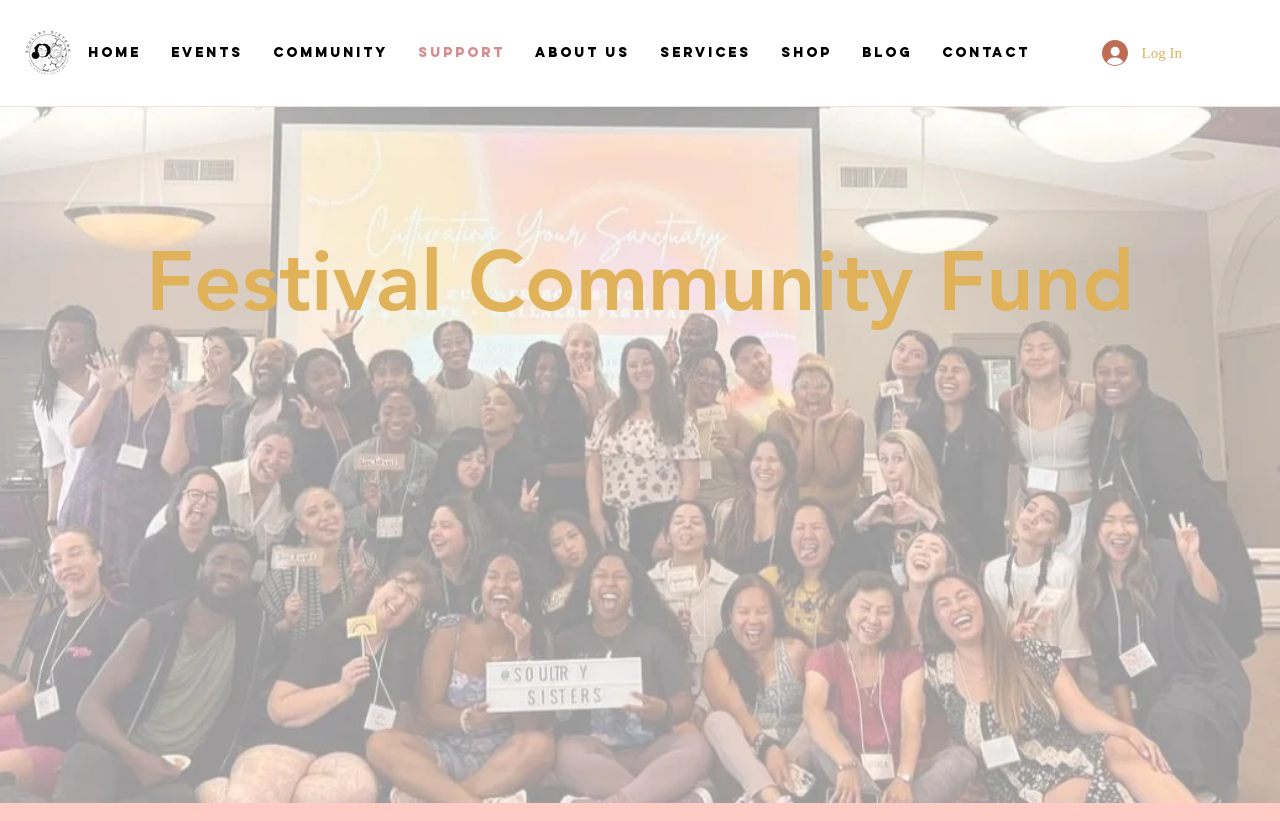Please provide a one-word or phrase answer to the question: 
How many navigation links are there?

8